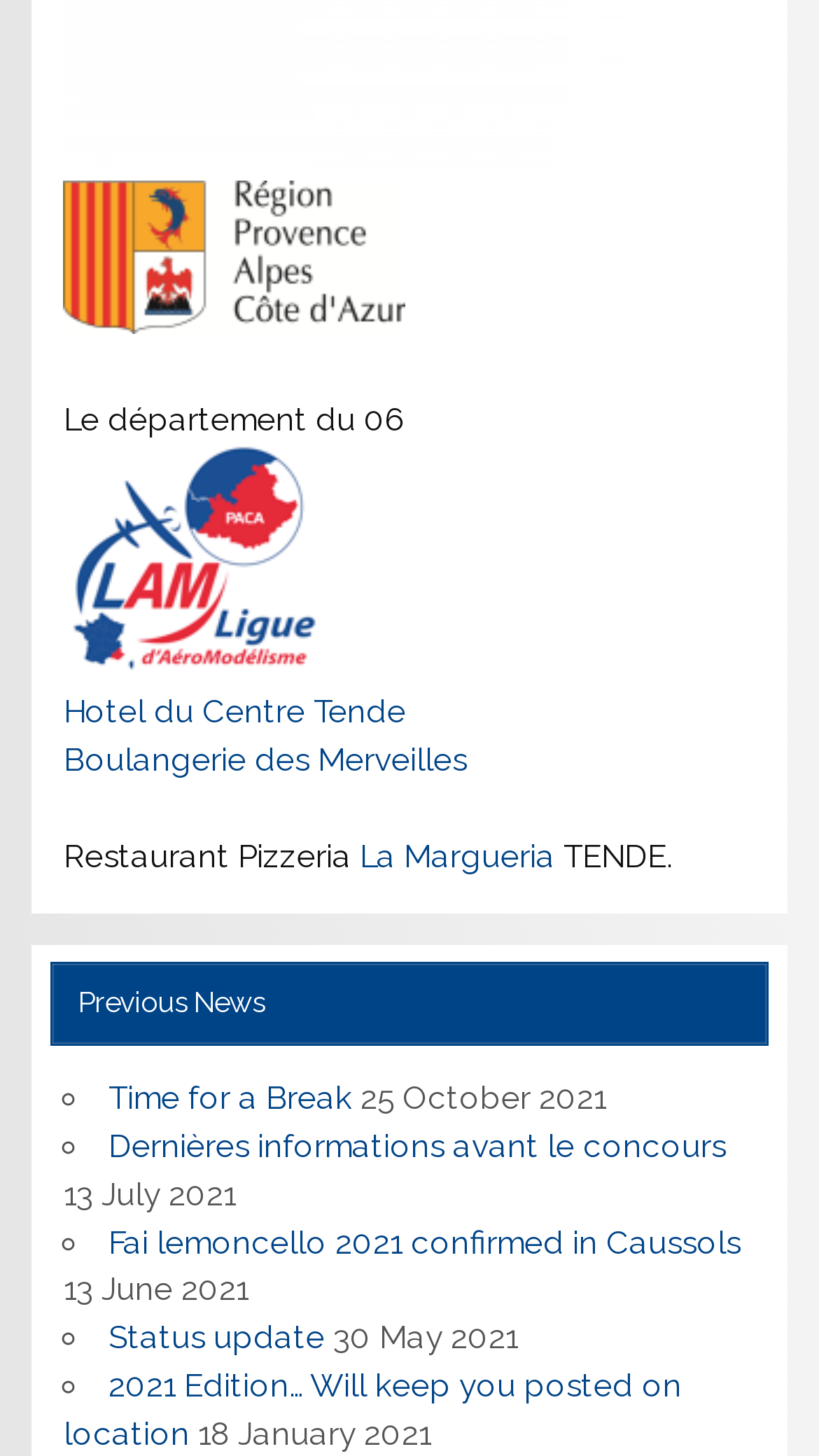Please identify the bounding box coordinates of the clickable region that I should interact with to perform the following instruction: "Read more about La Margueria". The coordinates should be expressed as four float numbers between 0 and 1, i.e., [left, top, right, bottom].

[0.439, 0.575, 0.688, 0.601]